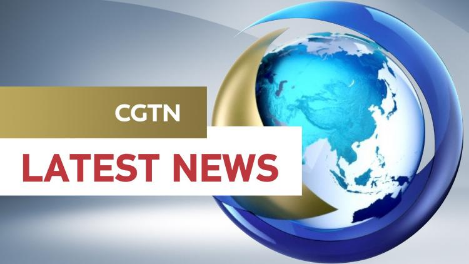Craft a descriptive caption that covers all aspects of the image.

The image features a visually striking graphic representing "CGTN LATEST NEWS." The design incorporates a stylized globe in shades of blue and green, highlighting Asia, with dynamic elements in gold and white. The bold red text "LATEST NEWS" stands out prominently against the sleek backdrop, indicating a focus on up-to-the-minute reporting. This logo is emblematic of CGTN's commitment to providing global news coverage, emphasizing its role as a major media outlet. The overall modern design conveys a sense of professionalism and urgency in delivering current events.